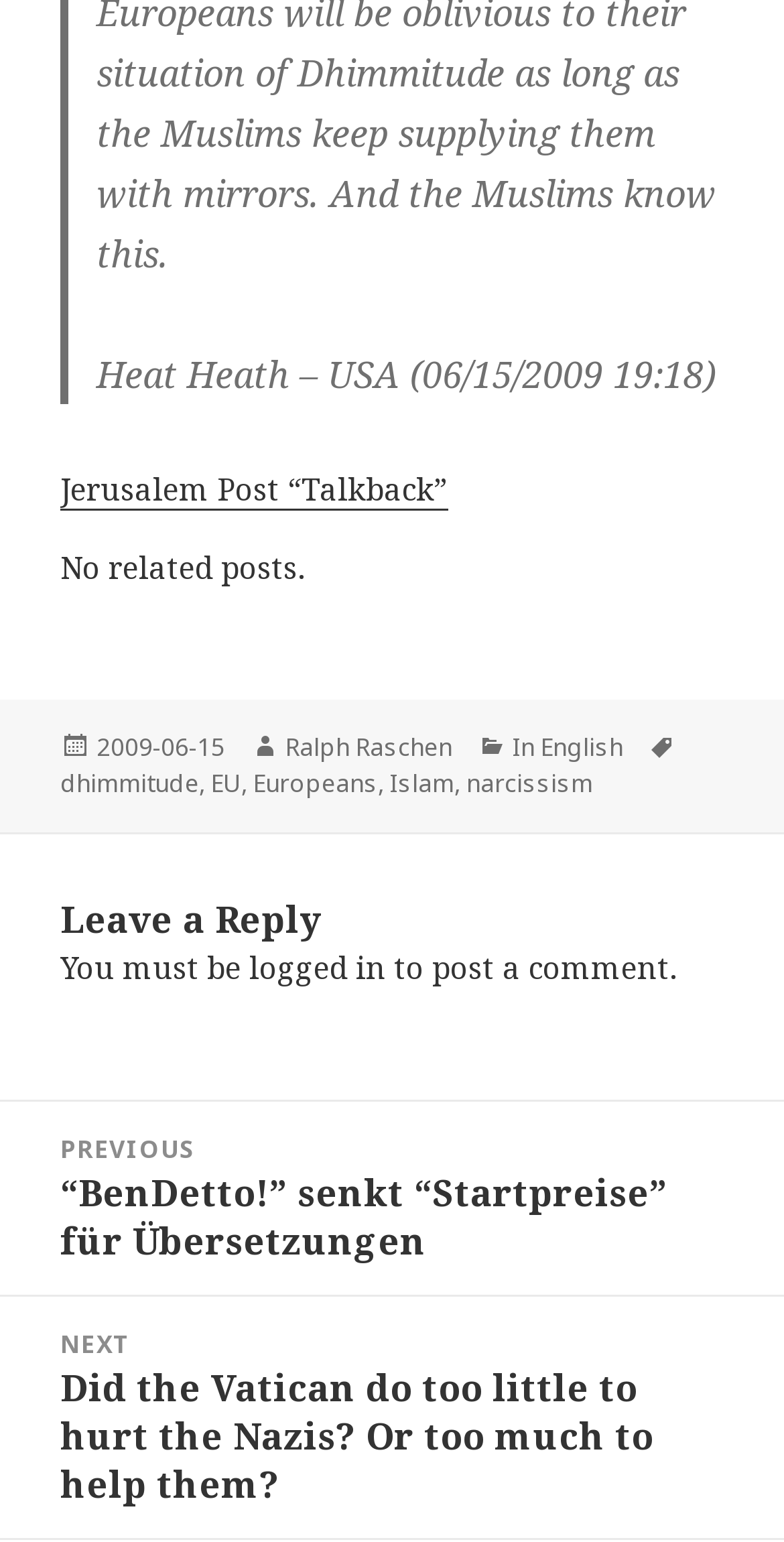Locate the UI element described as follows: "Ralph Raschen". Return the bounding box coordinates as four float numbers between 0 and 1 in the order [left, top, right, bottom].

[0.364, 0.473, 0.577, 0.497]